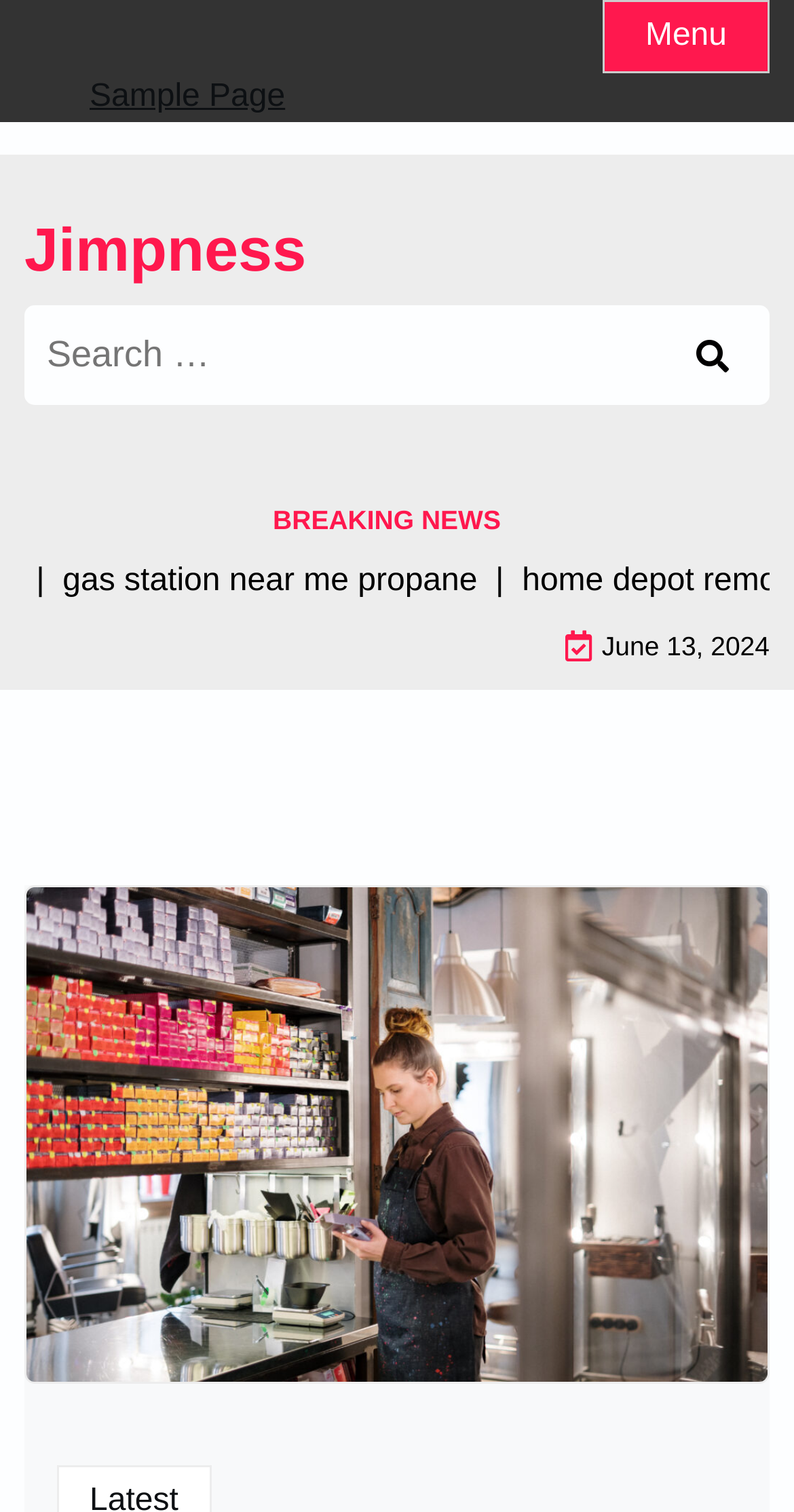What is the theme of the image on the webpage?
Based on the image, answer the question with as much detail as possible.

The image on the webpage is related to the theme of hair salons, as indicated by the text 'best hair salon near me' associated with the image. This suggests that the website is focused on providing information or services related to hair salons.